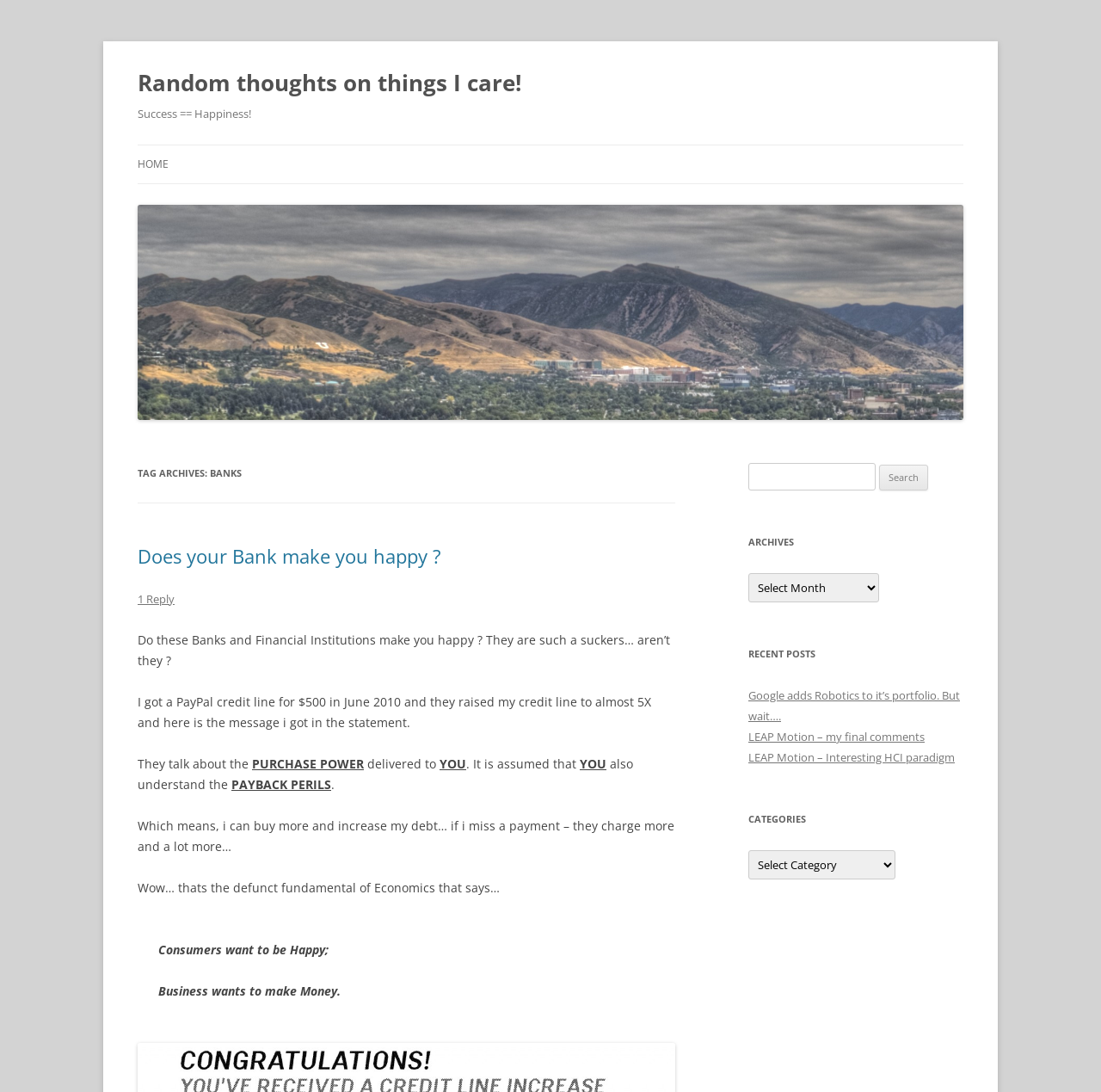Give a short answer using one word or phrase for the question:
Is there a search function on the page?

Yes